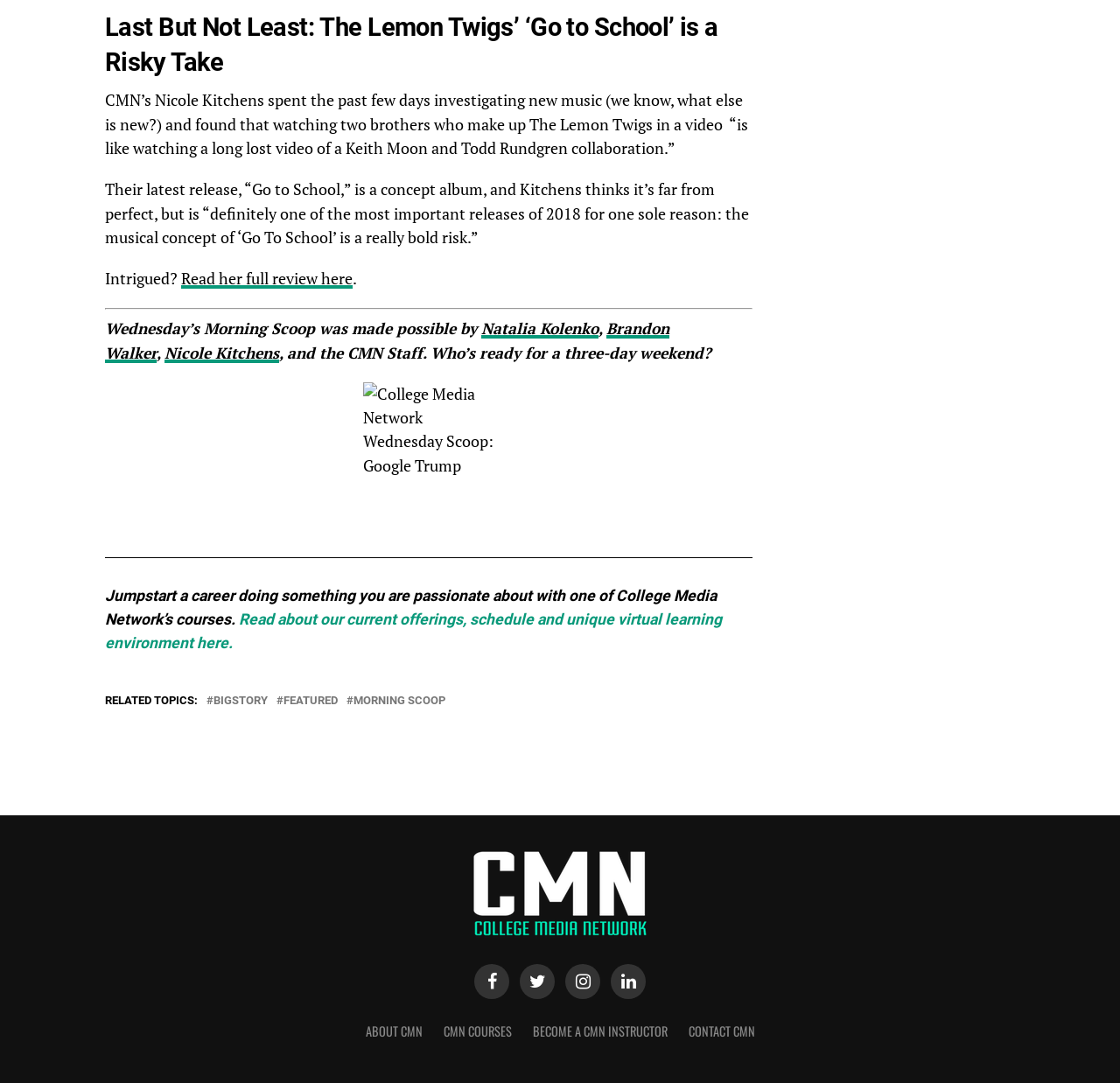What is the name of the album reviewed in the article?
Offer a detailed and exhaustive answer to the question.

The article reviews an album by The Lemon Twigs, and the title of the album is mentioned as 'Go to School' in the second paragraph.